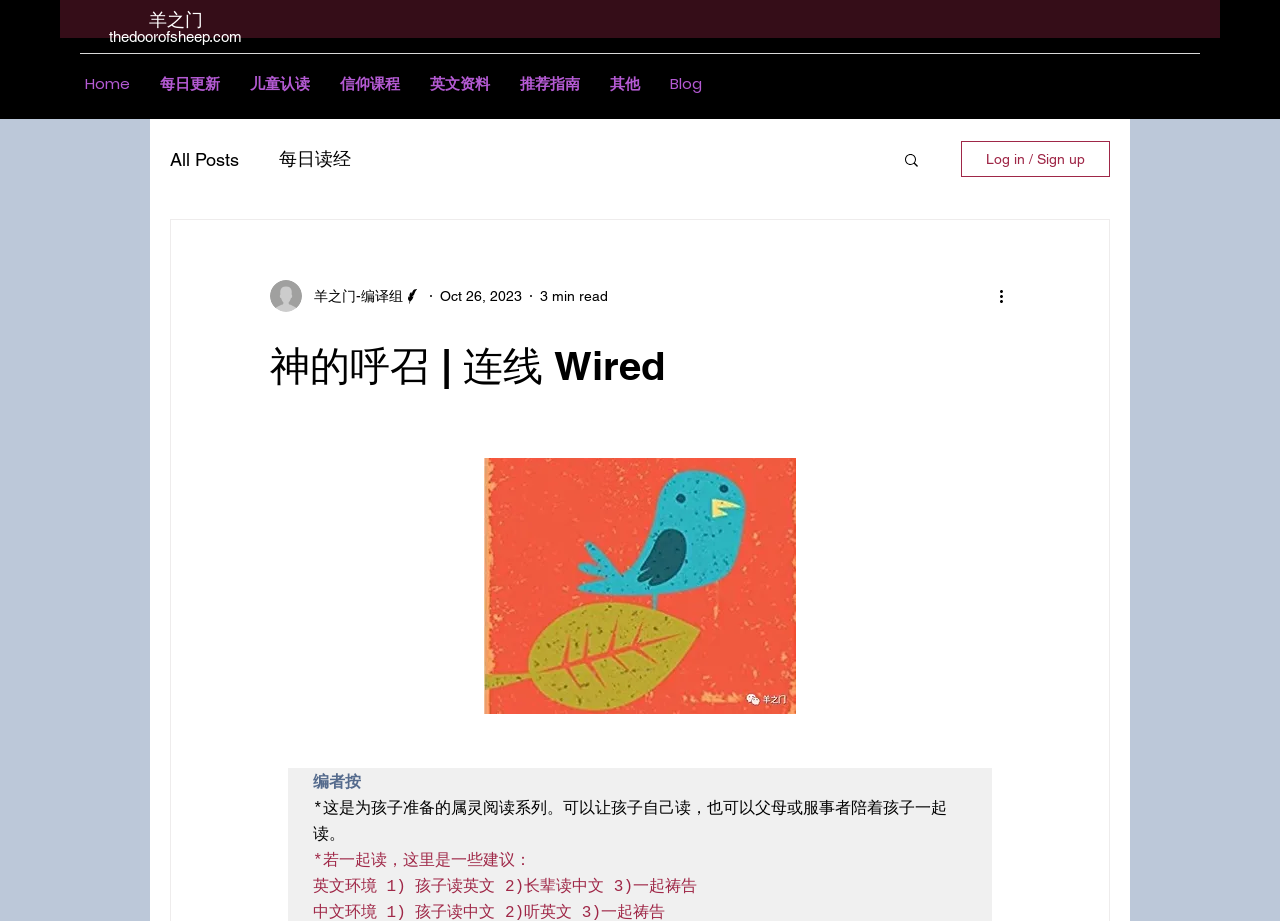Generate the text of the webpage's primary heading.

神的呼召 | 连线 Wired